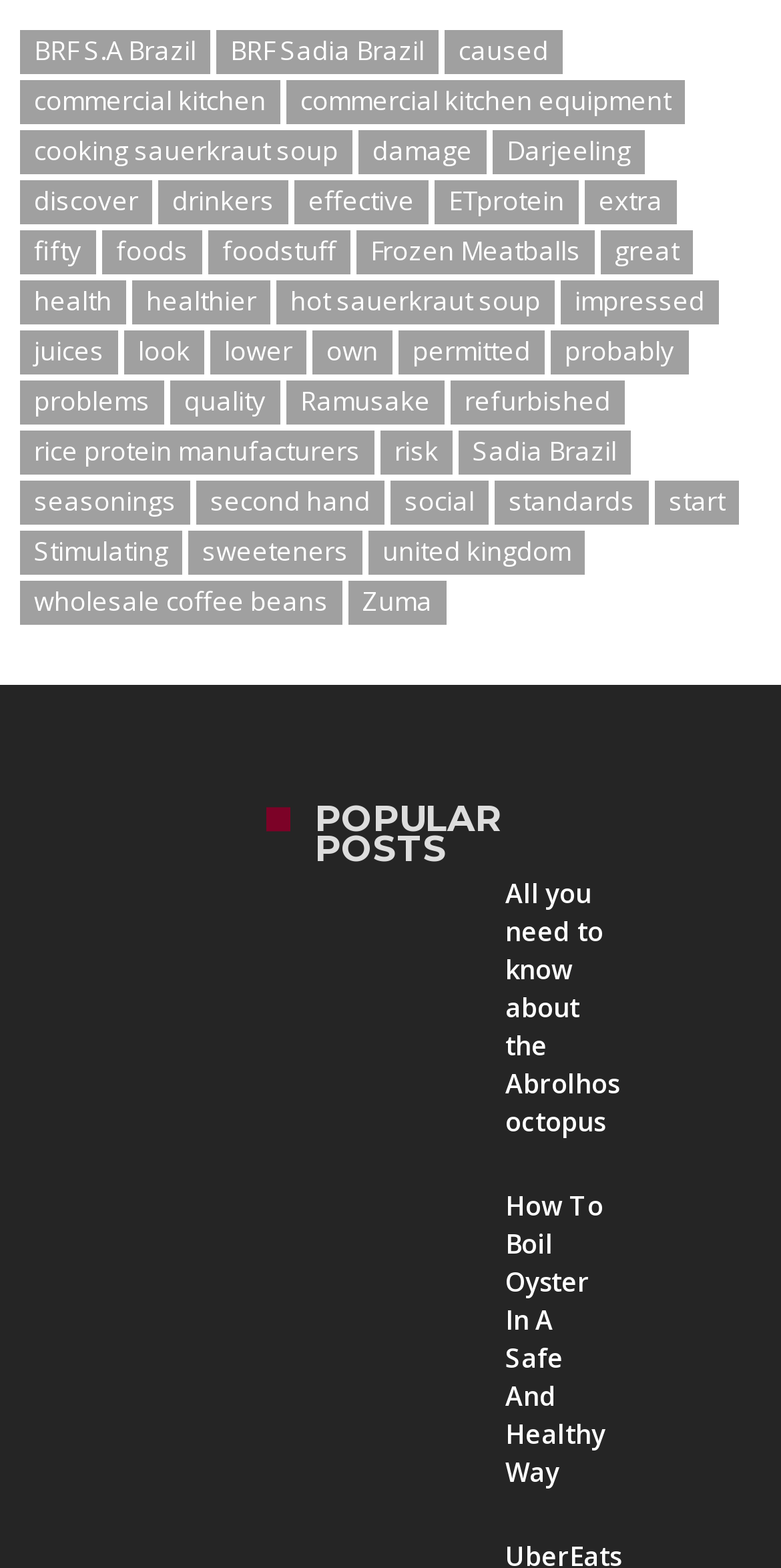Extract the bounding box coordinates for the UI element described by the text: "commercial kitchen equipment". The coordinates should be in the form of [left, top, right, bottom] with values between 0 and 1.

[0.367, 0.051, 0.877, 0.079]